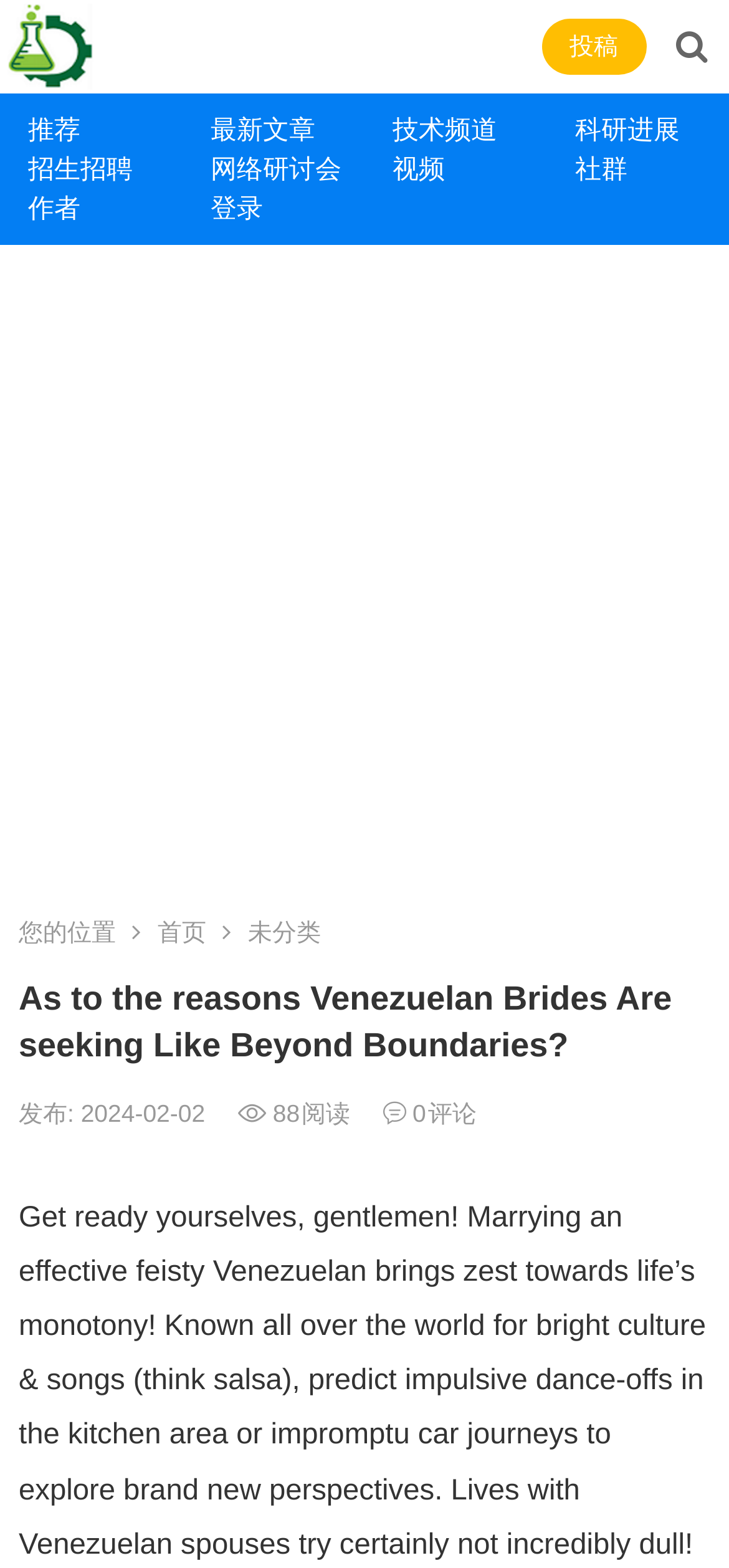Find and extract the text of the primary heading on the webpage.

As to the reasons Venezuelan Brides Are seeking Like Beyond Boundaries?